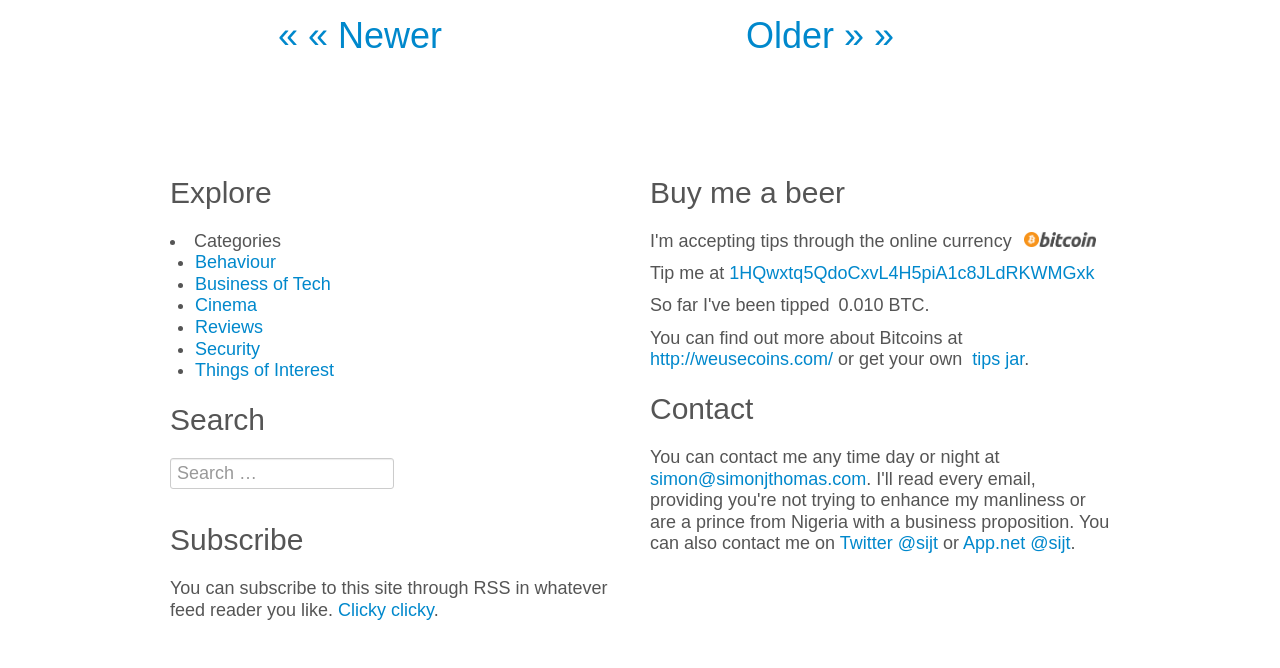Refer to the screenshot and give an in-depth answer to this question: What is the minimum tip amount?

In the Buy me a beer section, I found a link to tip the author in Bitcoins. The minimum tip amount is specified as 0.010 BTC.